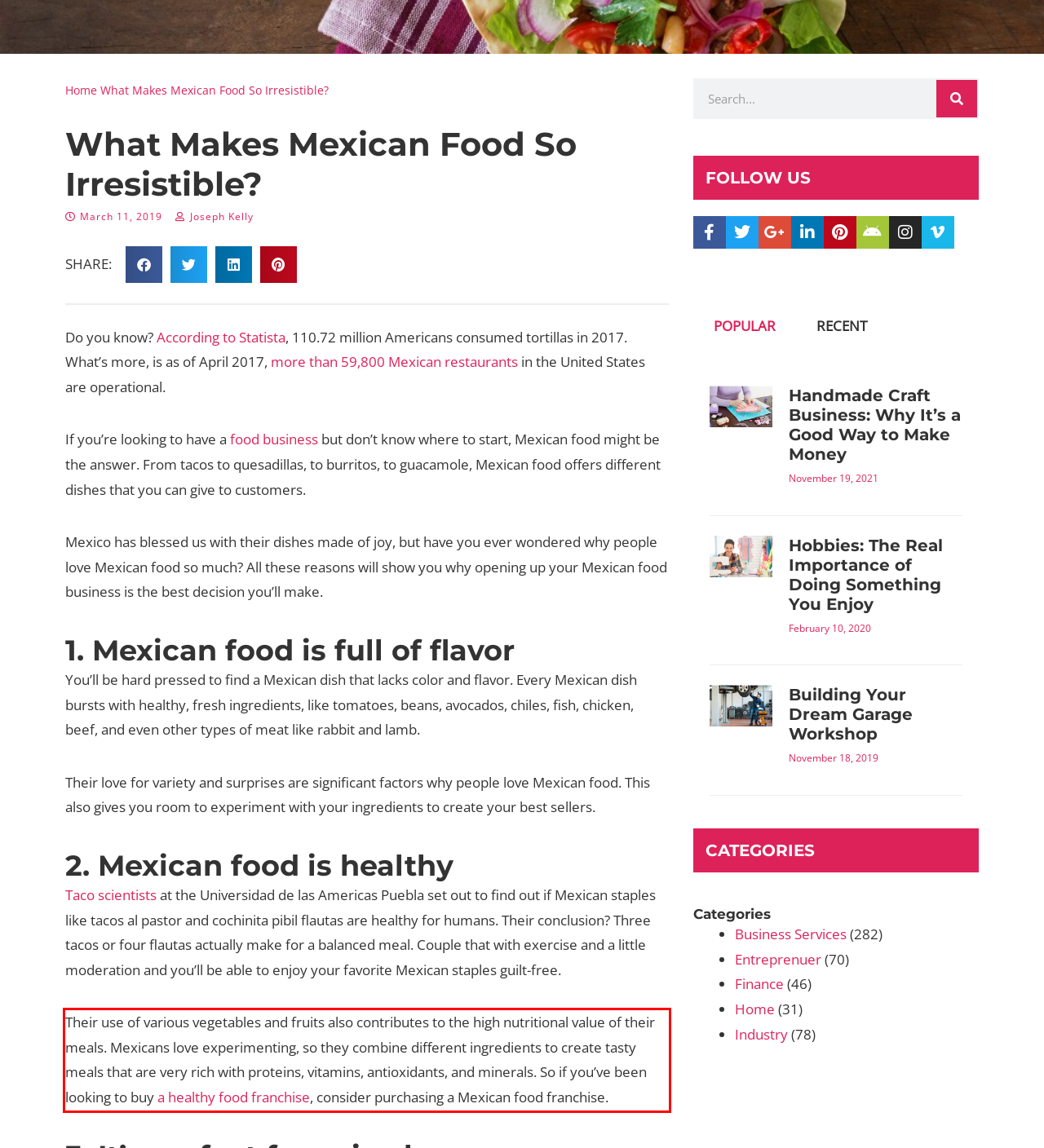Please examine the webpage screenshot and extract the text within the red bounding box using OCR.

Their use of various vegetables and fruits also contributes to the high nutritional value of their meals. Mexicans love experimenting, so they combine different ingredients to create tasty meals that are very rich with proteins, vitamins, antioxidants, and minerals. So if you’ve been looking to buy a healthy food franchise, consider purchasing a Mexican food franchise.